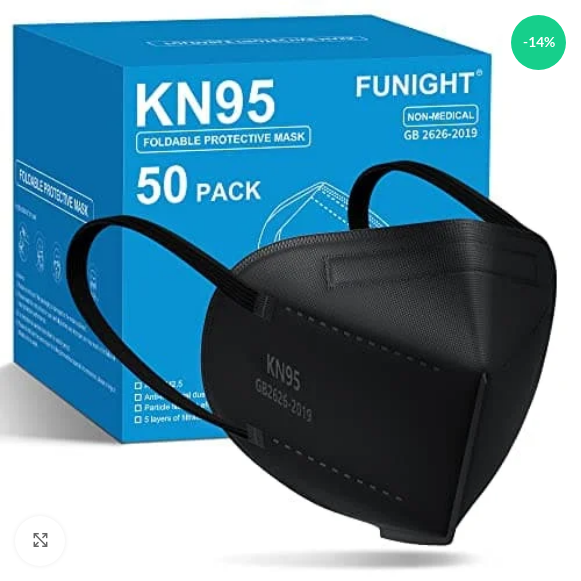Provide a comprehensive description of the image.

The image showcases a package of Funight KN95 Foldable Protective Masks, presented in a striking blue box prominently labeled "KN95" and displaying "50 PACK." Each mask features a sleek black design, emphasizing both protection and style. The box details important specifications, including certification information (GB 2626-2019) and the mask's filtration capabilities against particles. Additionally, a noticeable "-14%" tag indicates a discount, suggesting a special offer on these essential items designed to prioritize health in a fashionable manner.